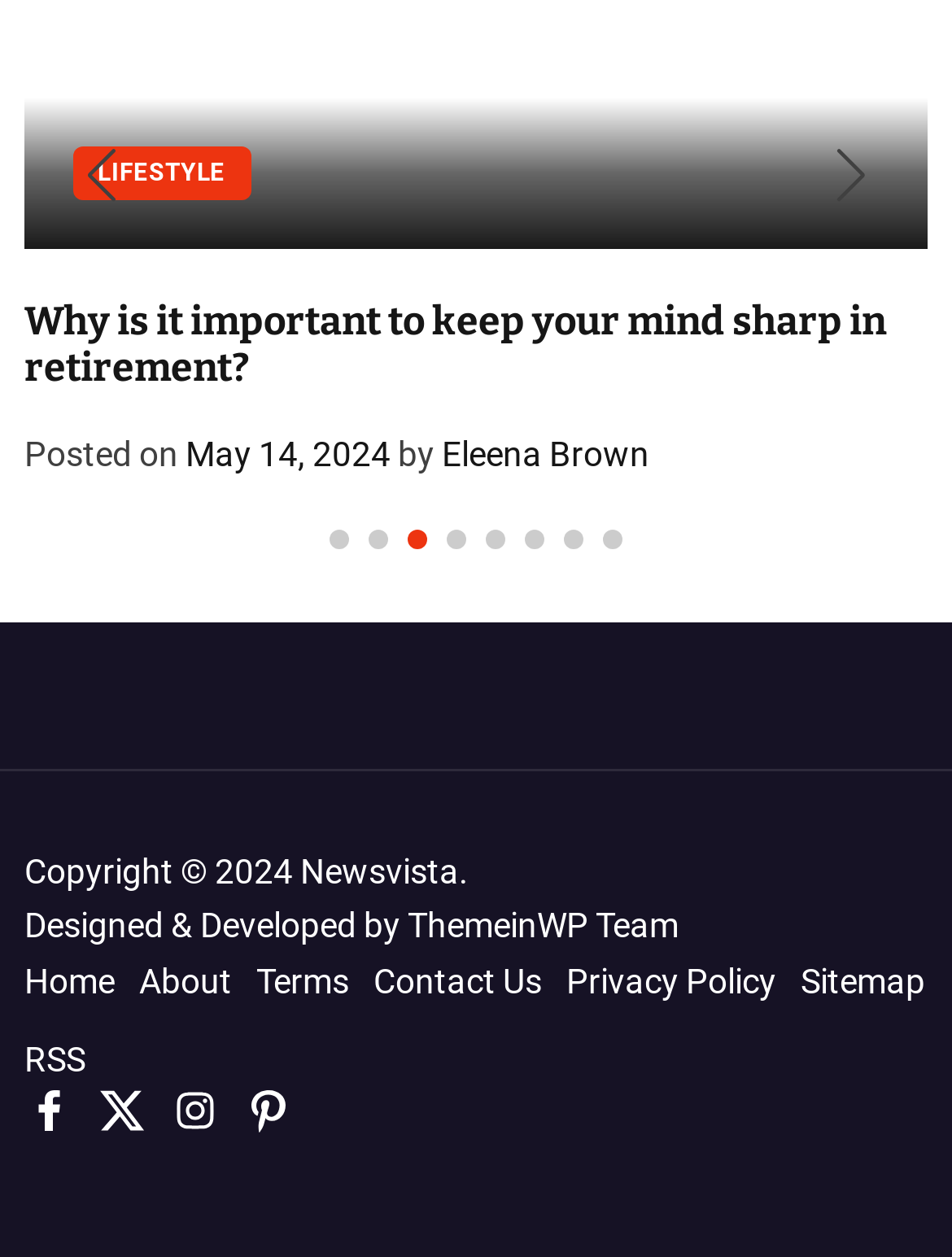Respond to the question below with a single word or phrase:
How many slides are available?

8